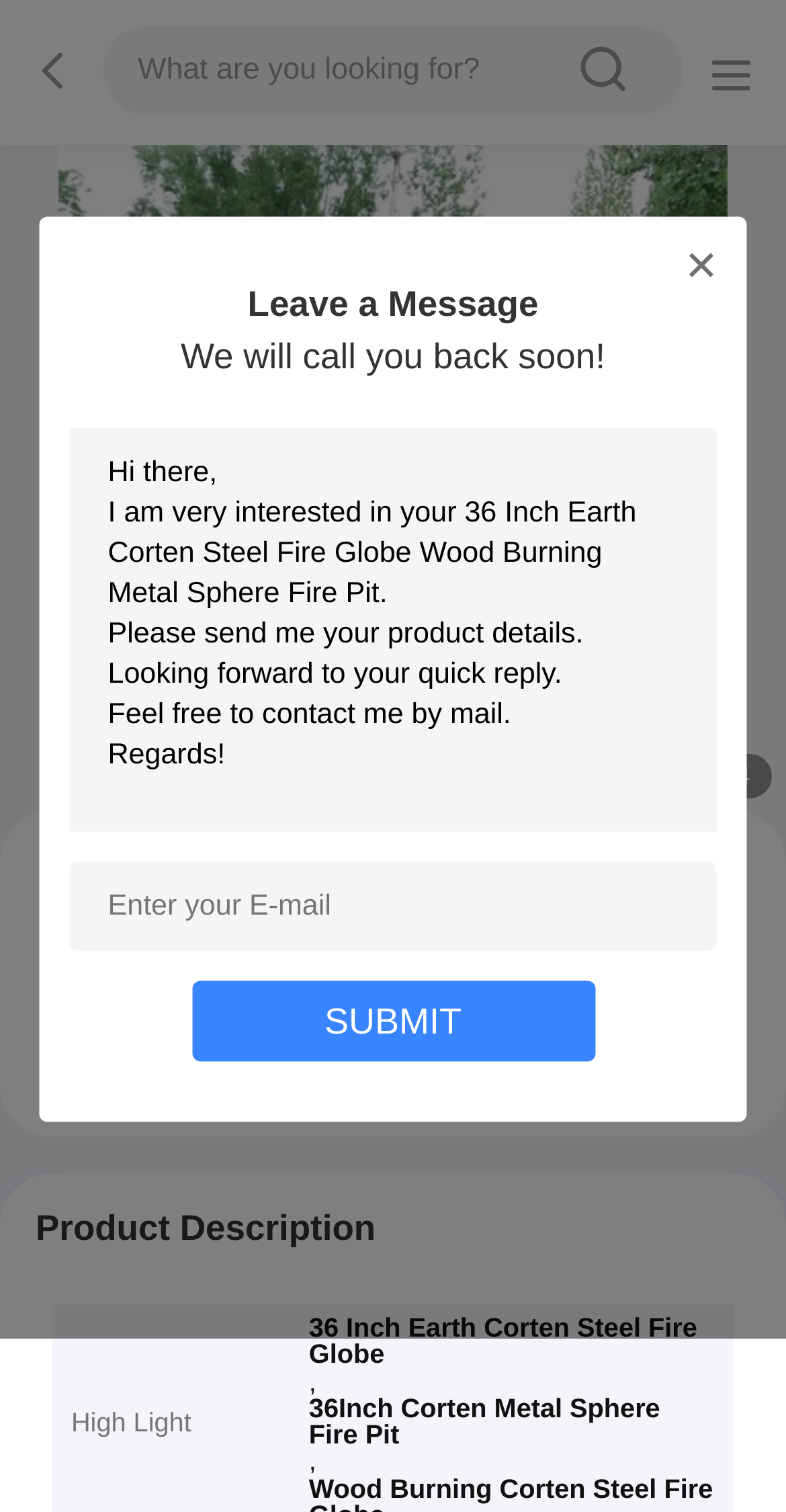What is the material of the fire globe?
Please use the visual content to give a single word or phrase answer.

Corten Steel